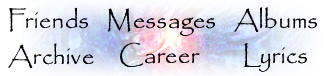Is the font style of the headers decorative?
Based on the screenshot, provide your answer in one word or phrase.

yes